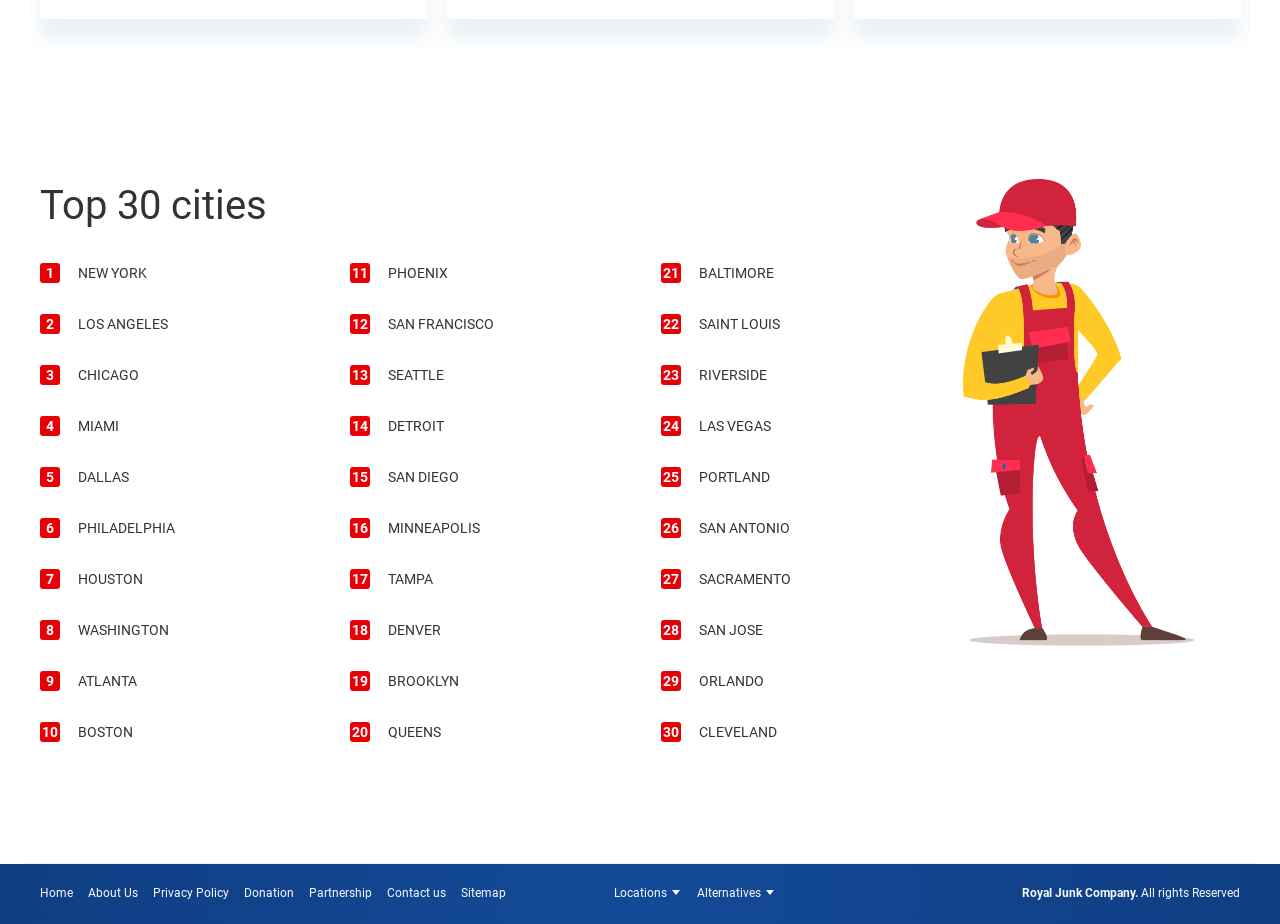Please identify the bounding box coordinates of the region to click in order to complete the task: "Click on the link to San Francisco". The coordinates must be four float numbers between 0 and 1, specified as [left, top, right, bottom].

[0.274, 0.34, 0.48, 0.363]